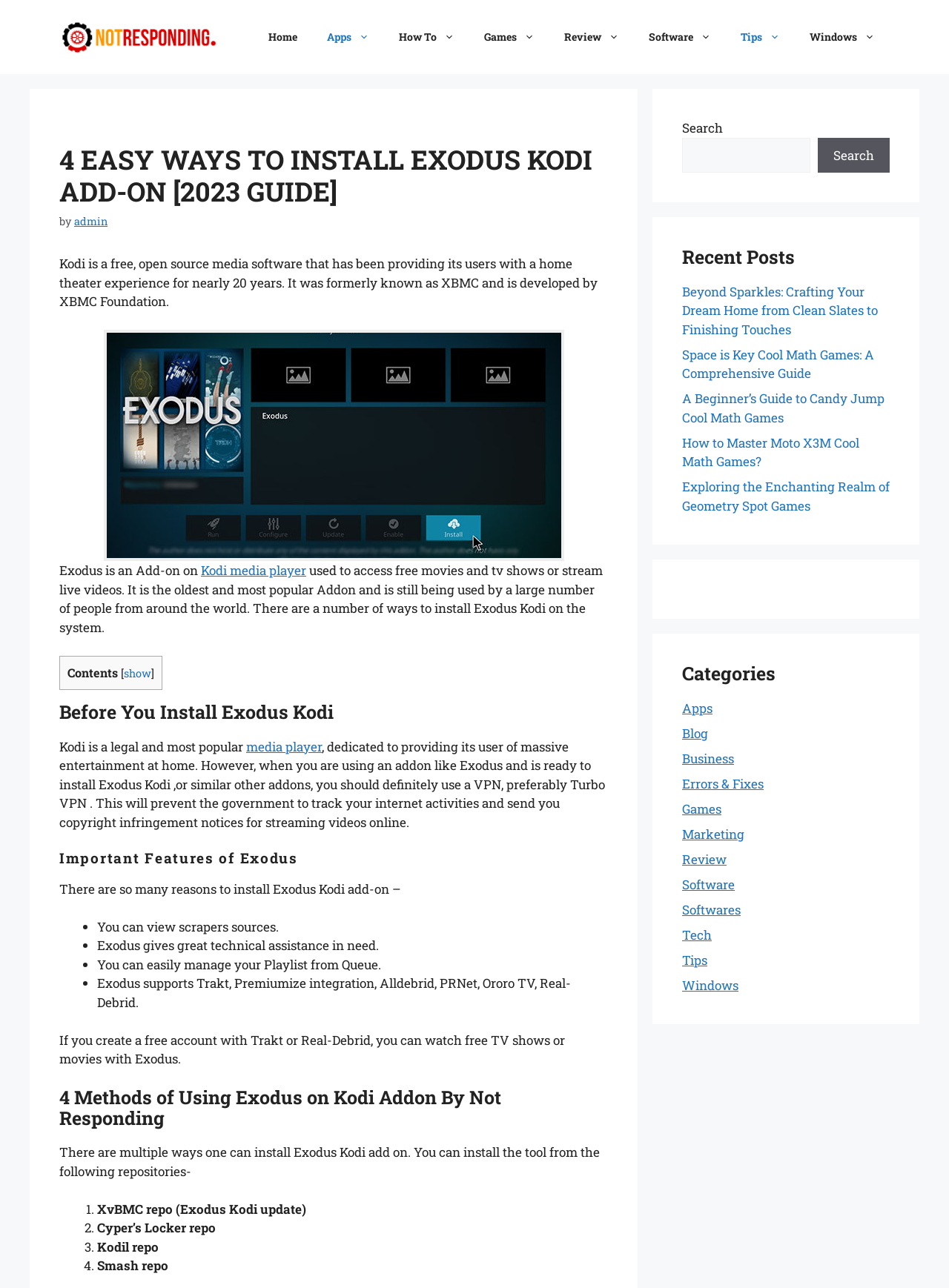What is the name of the media software discussed on this webpage?
Refer to the screenshot and answer in one word or phrase.

Kodi